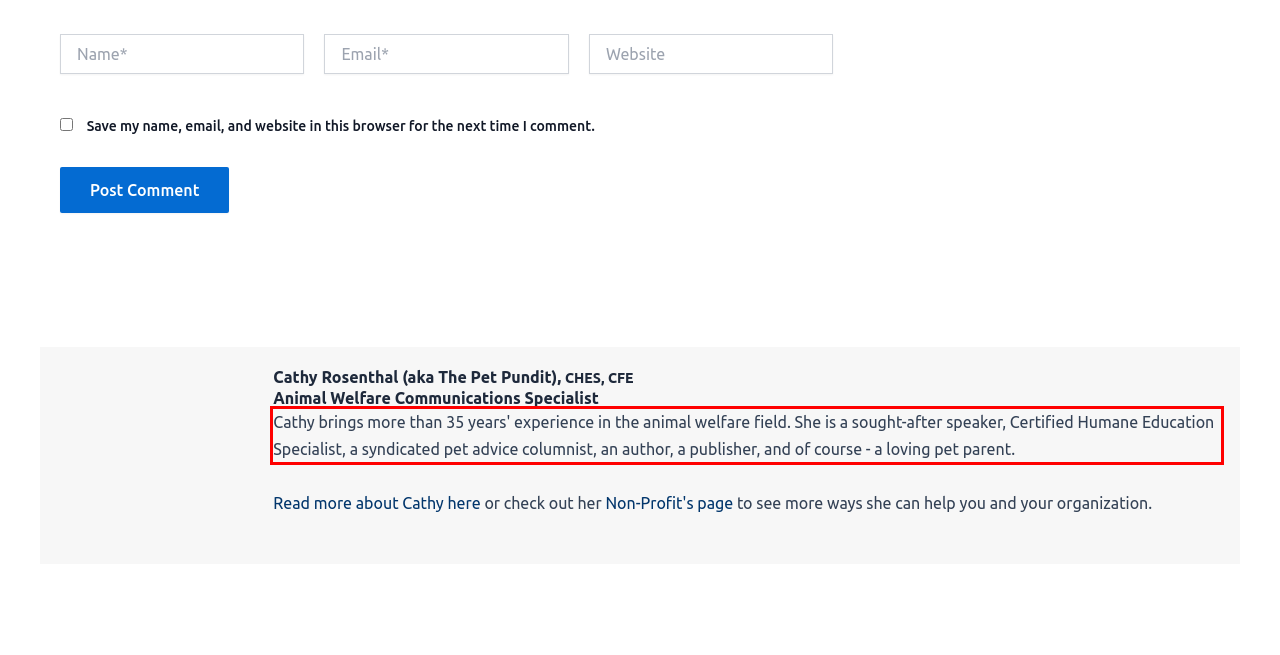You have a webpage screenshot with a red rectangle surrounding a UI element. Extract the text content from within this red bounding box.

Cathy brings more than 35 years' experience in the animal welfare field. She is a sought-after speaker, Certified Humane Education Specialist, a syndicated pet advice columnist, an author, a publisher, and of course - a loving pet parent.